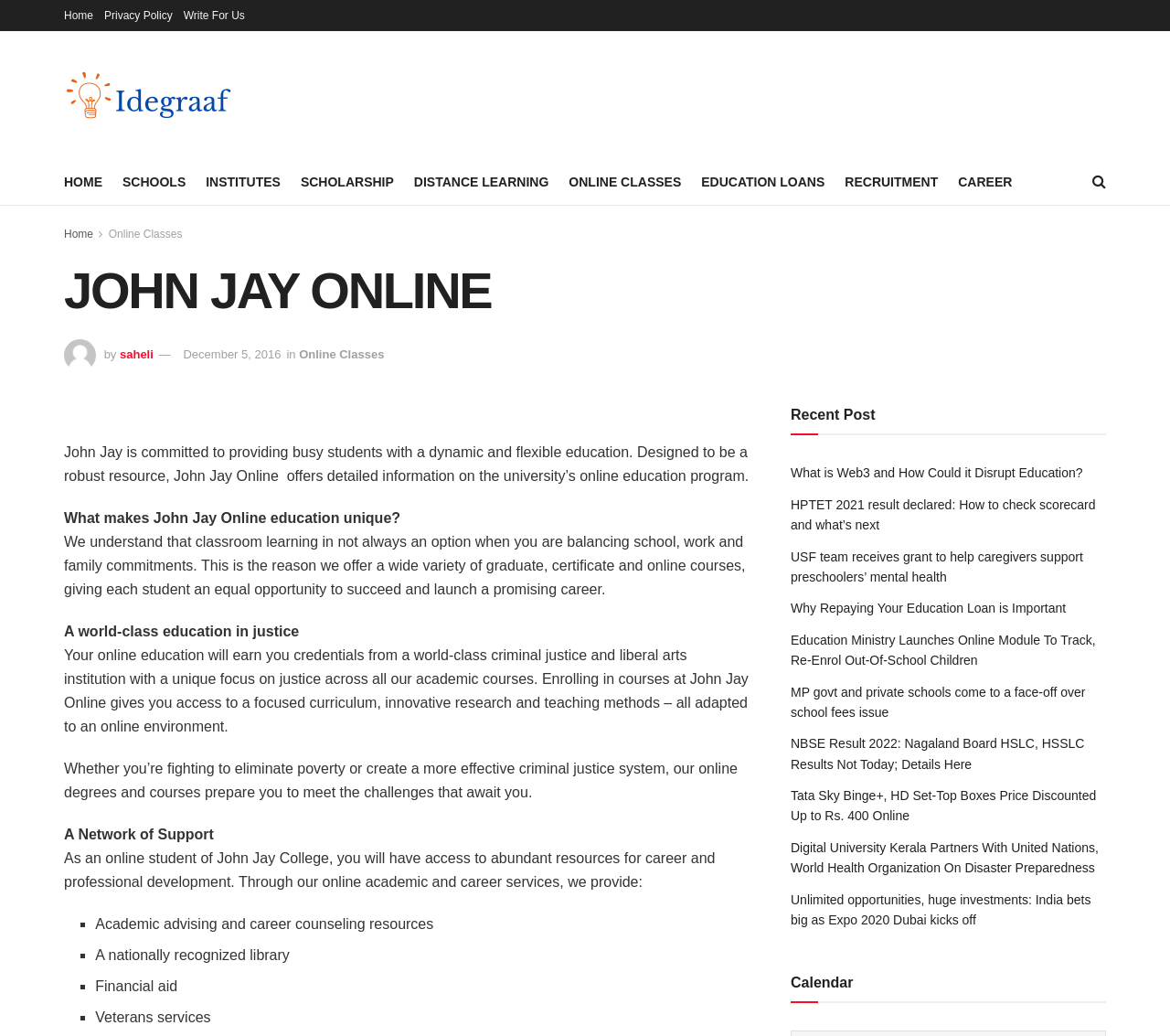Determine the main headline from the webpage and extract its text.

JOHN JAY ONLINE